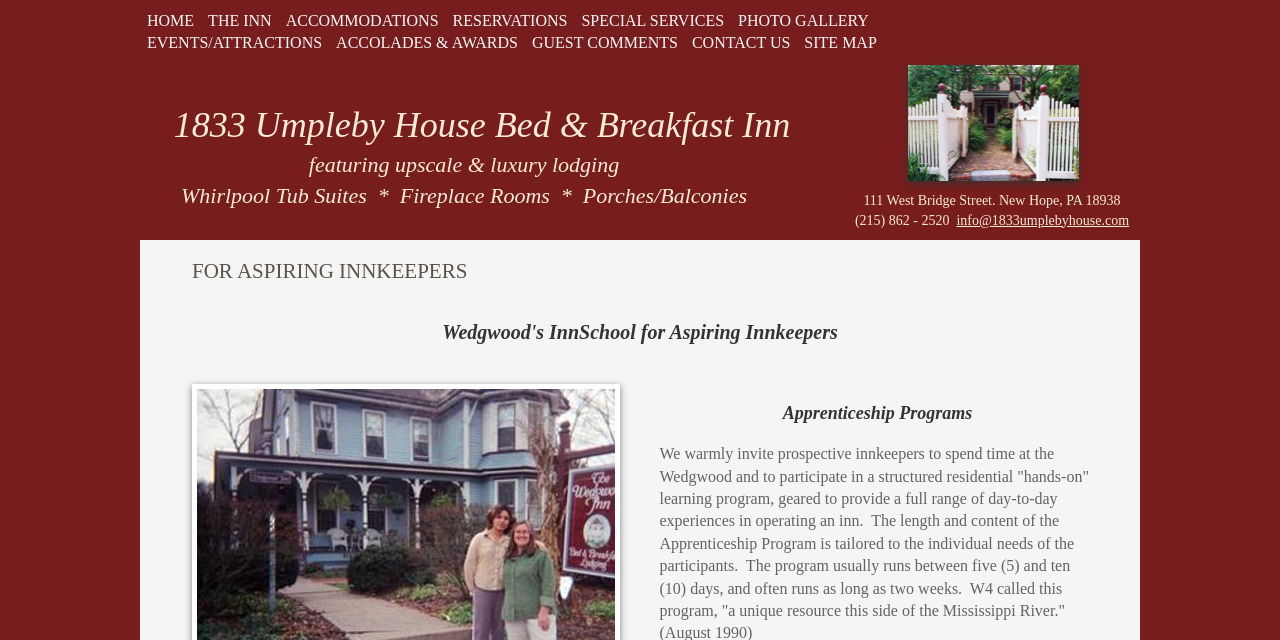What is the address of the Umpleby House Bed and Breakfast Inn?
Examine the image closely and answer the question with as much detail as possible.

The static text '111 West Bridge Street.' and 'New Hope, PA 18938' on the webpage provide the address of the Umpleby House Bed and Breakfast Inn.